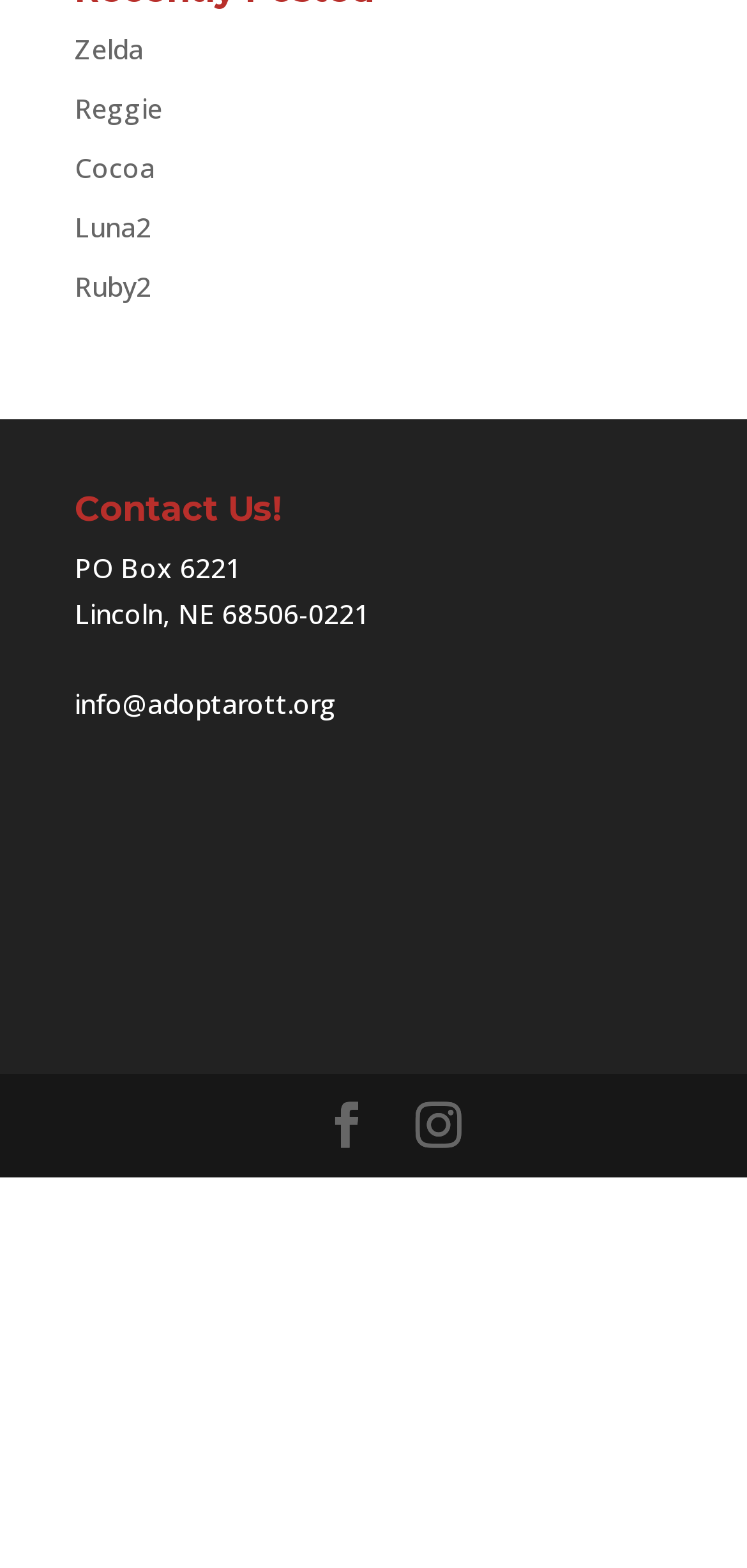Provide your answer in one word or a succinct phrase for the question: 
What is the address mentioned on the page?

PO Box 6221, Lincoln, NE 68506-0221